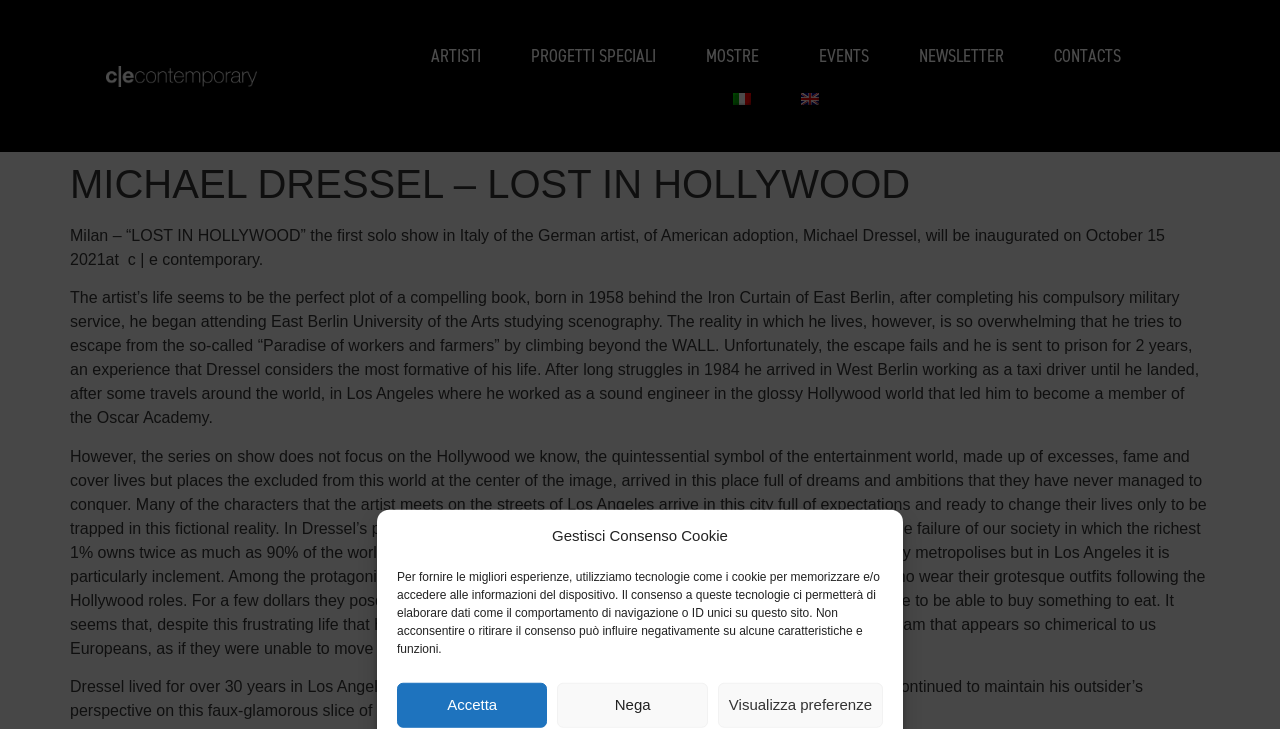Where did Michael Dressel work as a sound engineer?
Please interpret the details in the image and answer the question thoroughly.

The answer can be found in the static text element that describes Michael Dressel's life, which states '...he worked as a sound engineer in the glossy Hollywood world...'.